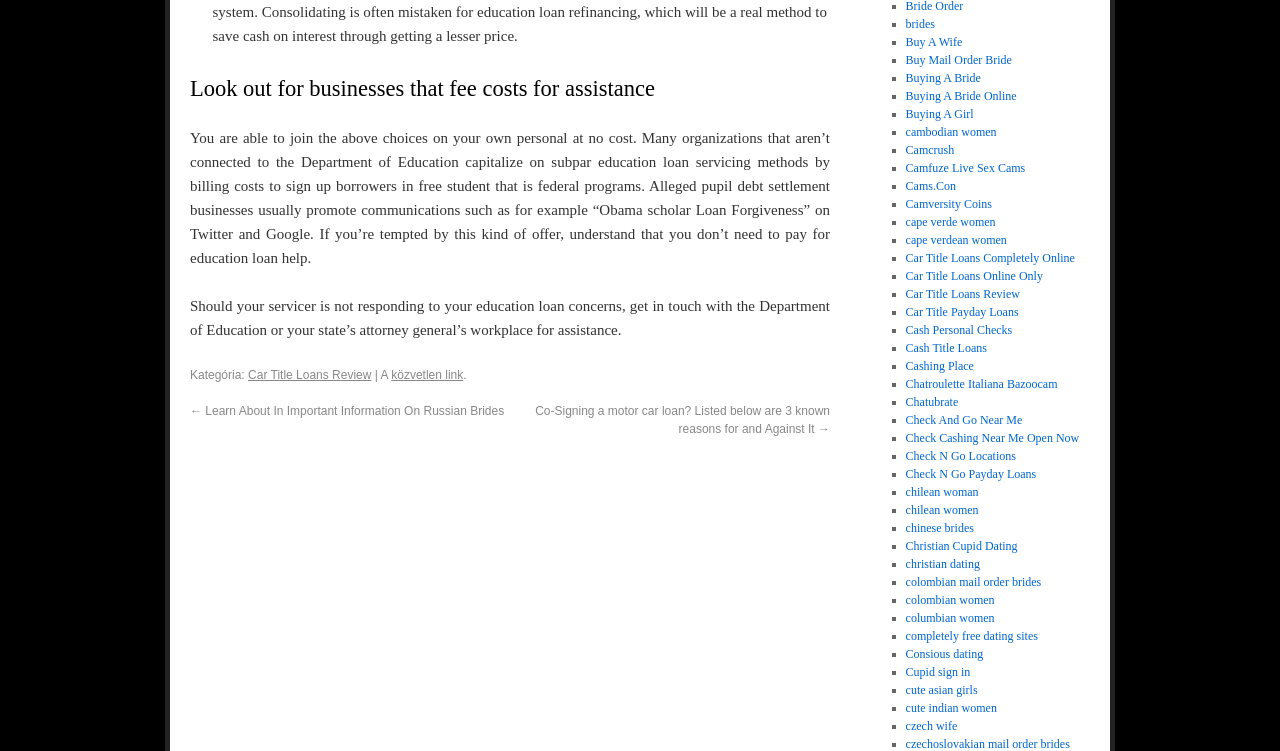Determine the bounding box coordinates of the clickable element to achieve the following action: 'Check 'Cashing Place''. Provide the coordinates as four float values between 0 and 1, formatted as [left, top, right, bottom].

[0.707, 0.478, 0.761, 0.497]